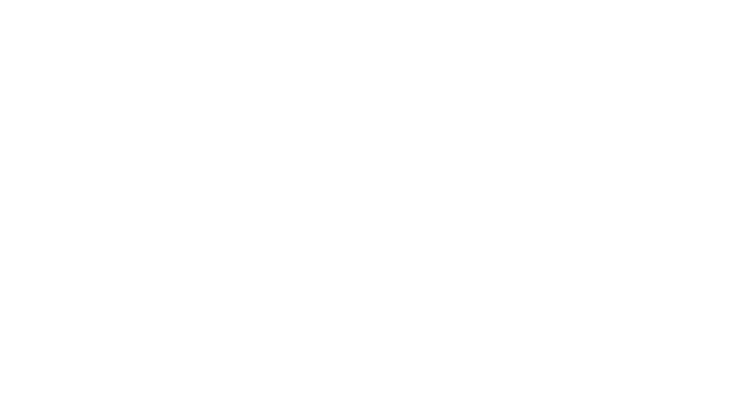Generate a detailed caption that encompasses all aspects of the image.

This image features a visually appealing SWOT Analysis Infographic Template designed for PowerPoint presentations. The template effectively showcases the four critical components of SWOT analysis: Strengths, Weaknesses, Opportunities, and Threats. The layout is organized and professional, making it suitable for business presentations, strategic planning sessions, and educational purposes. The template is part of a collection aimed at helping users convey complex information succinctly and attractively. Additionally, it offers compatibility with both PowerPoint and Google Slides, enhancing its accessibility for a wide range of users.